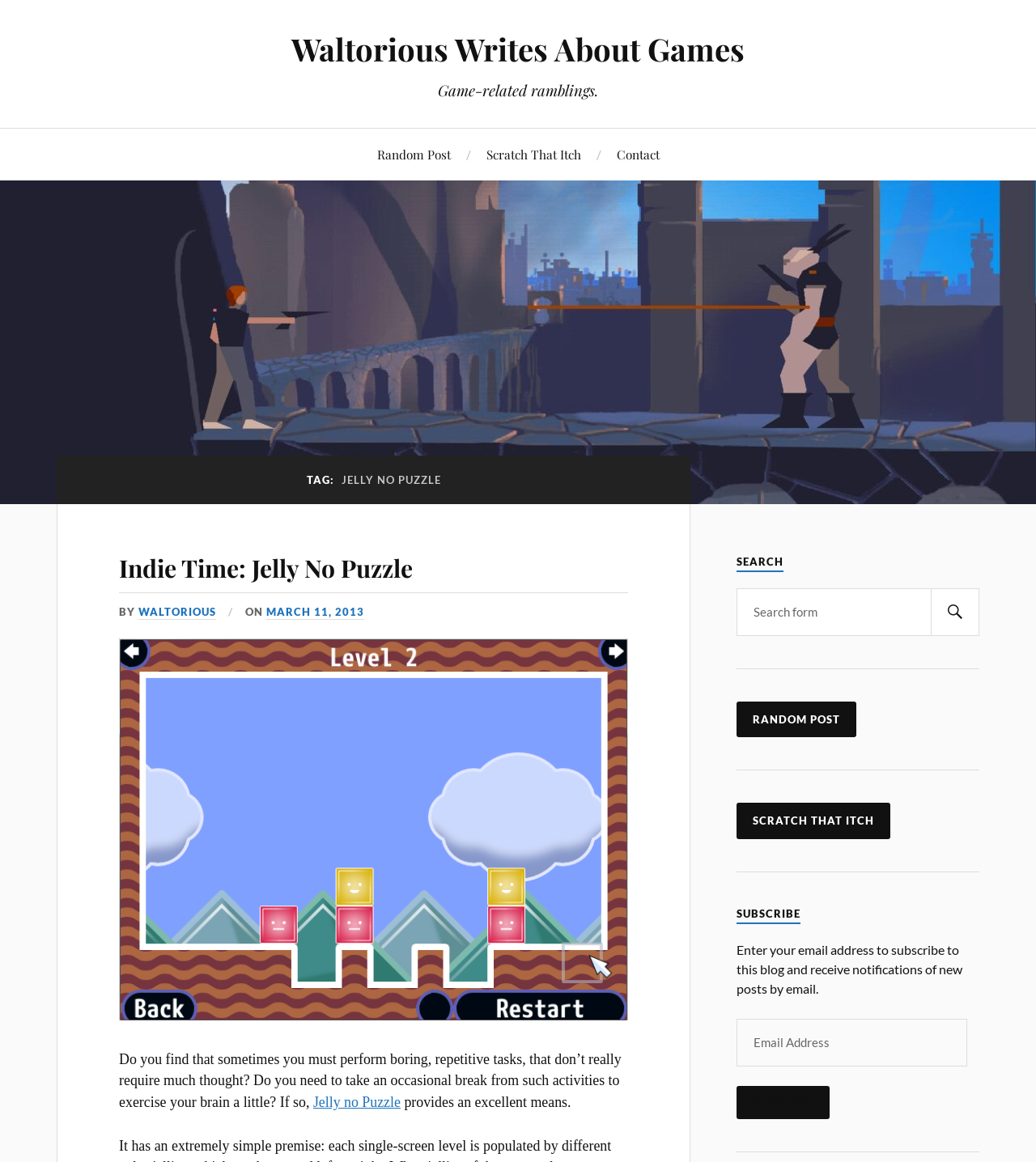Please provide the bounding box coordinates for the element that needs to be clicked to perform the following instruction: "Search for a keyword". The coordinates should be given as four float numbers between 0 and 1, i.e., [left, top, right, bottom].

[0.711, 0.506, 0.945, 0.547]